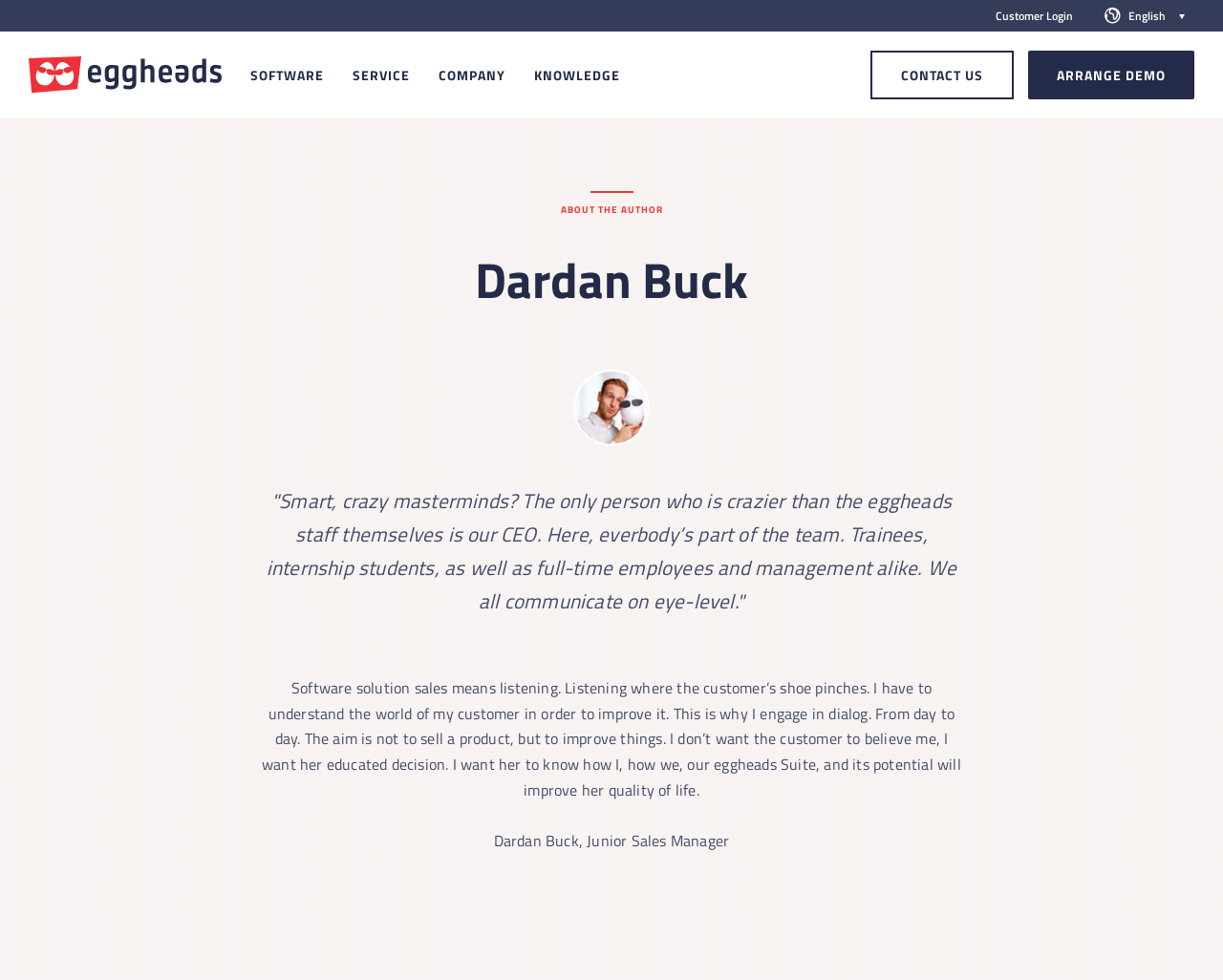What is the main topic of the text?
Ensure your answer is thorough and detailed.

The main topic of the text is about sales and customer communication, as the author mentions 'Software solution sales means listening' and 'I have to understand the world of my customer in order to improve it'.